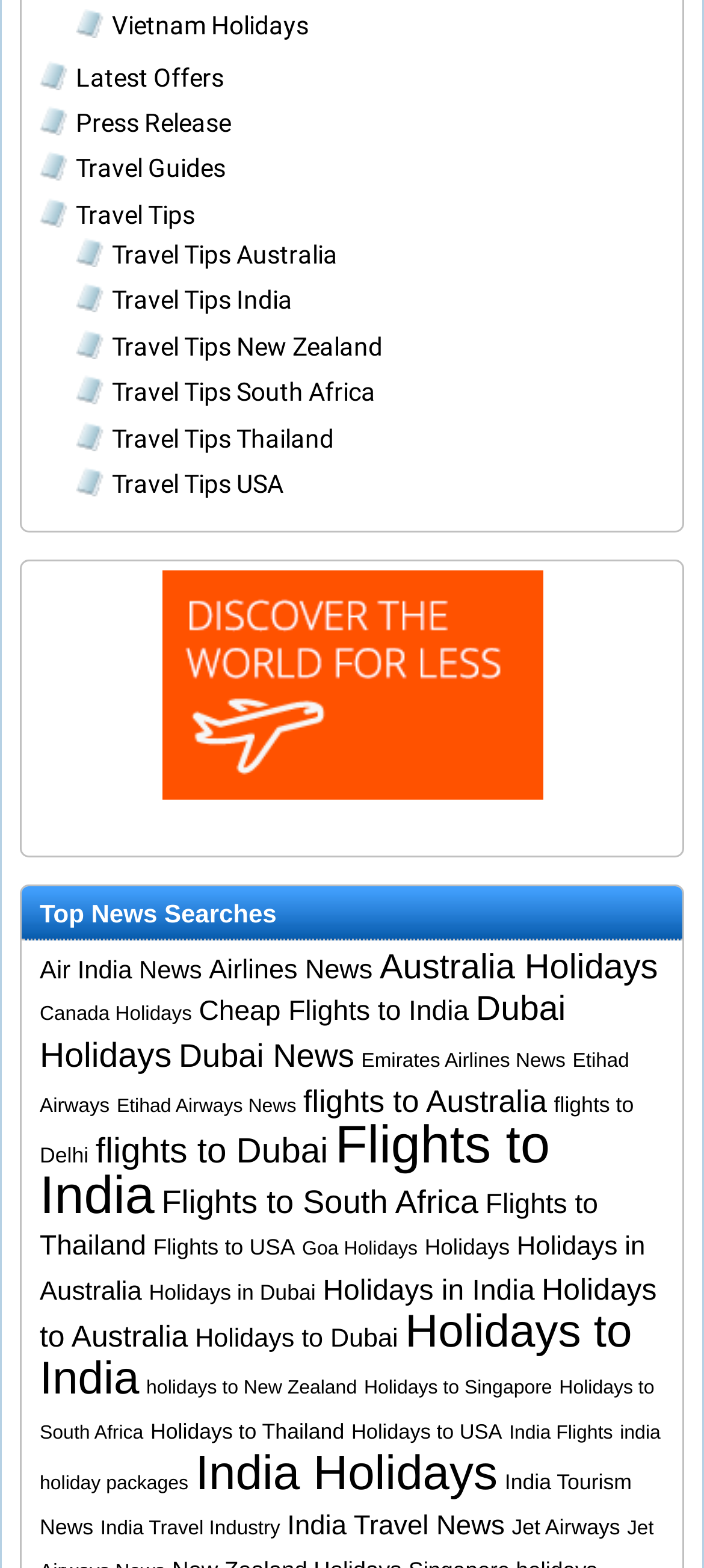Identify the bounding box coordinates for the region of the element that should be clicked to carry out the instruction: "View Air India News". The bounding box coordinates should be four float numbers between 0 and 1, i.e., [left, top, right, bottom].

[0.056, 0.609, 0.287, 0.627]